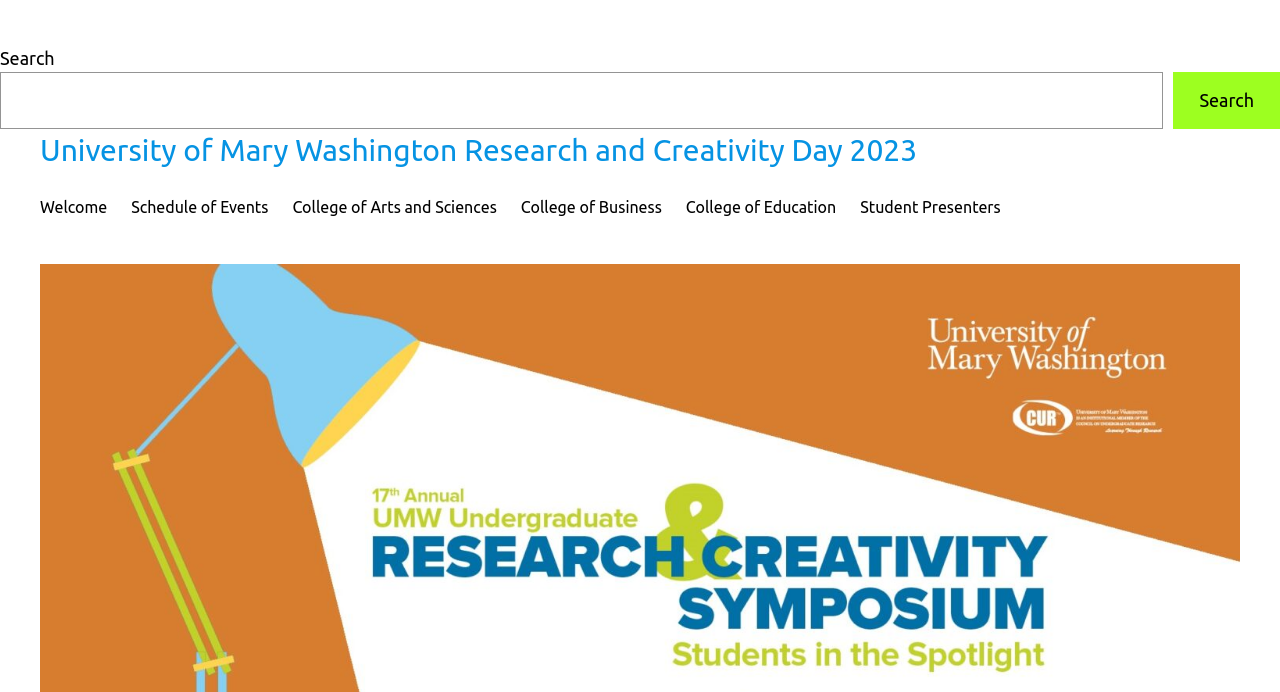How many colleges are listed in the navigation menu?
Offer a detailed and exhaustive answer to the question.

The navigation menu is located below the search box and contains links to different colleges. By examining the links, I count four colleges: College of Arts and Sciences, College of Business, College of Education, and no other colleges are listed.